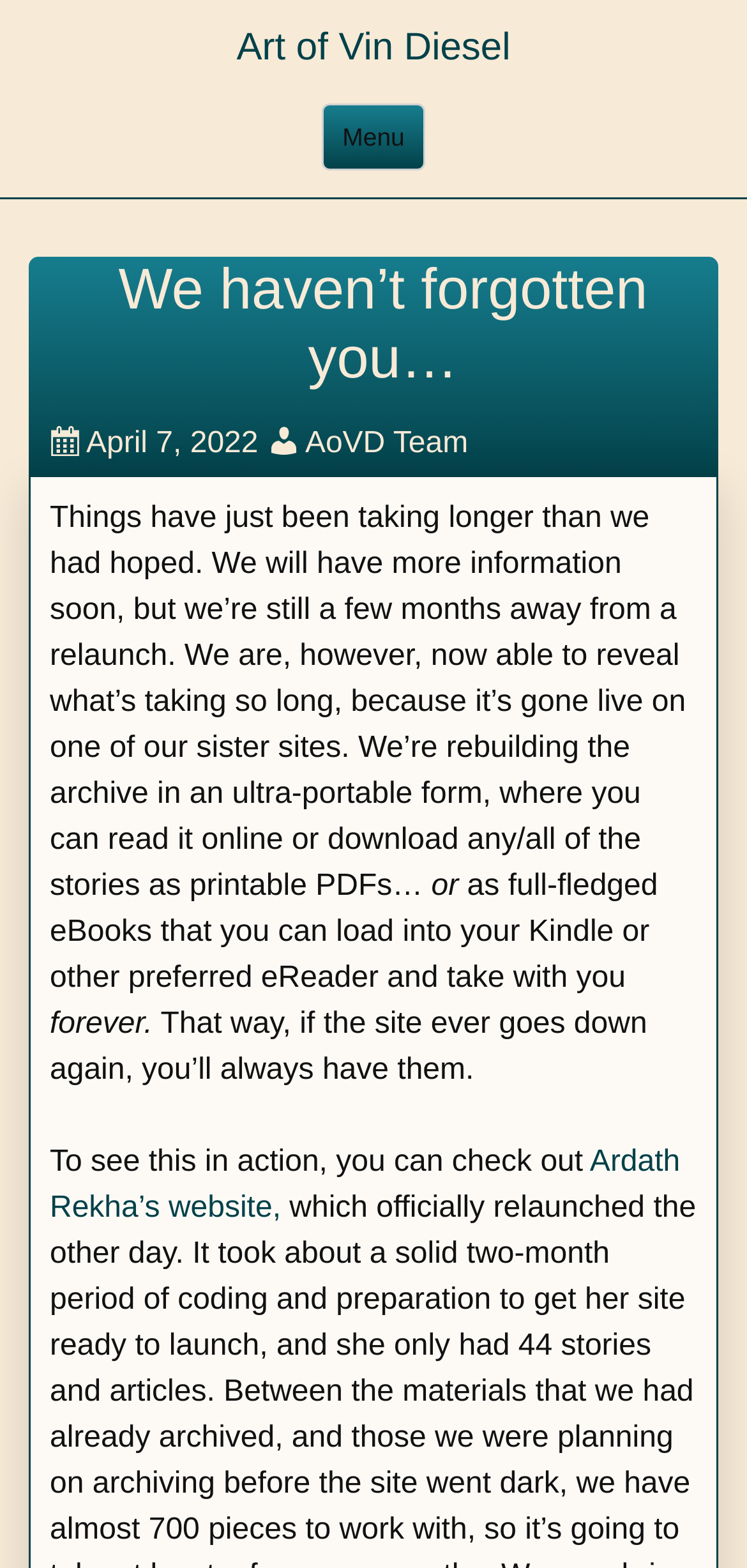Observe the image and answer the following question in detail: Where can users see the new format in action?

According to the text, users can see the new format in action on Ardath Rekha’s website, which is linked at the bottom of the page.